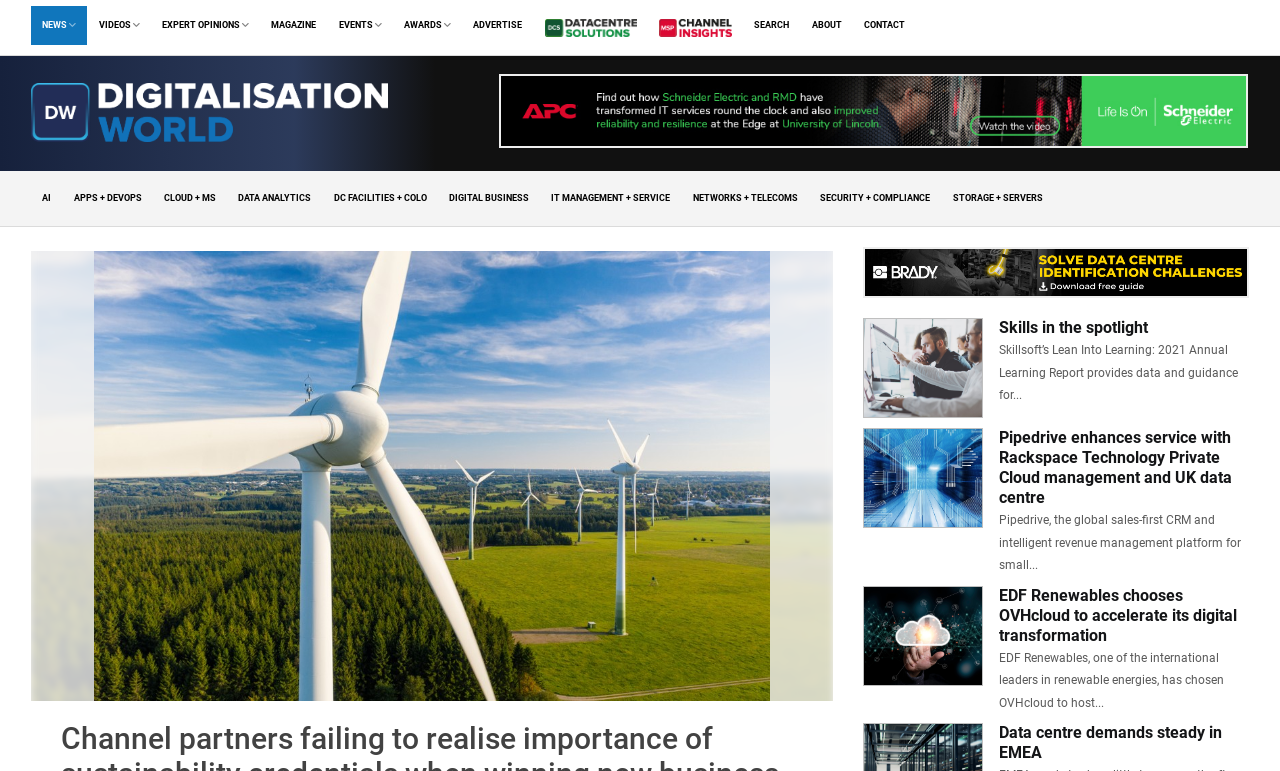Determine the bounding box coordinates of the clickable element necessary to fulfill the instruction: "Read more about Eldonna Lewis Fernandez". Provide the coordinates as four float numbers within the 0 to 1 range, i.e., [left, top, right, bottom].

None